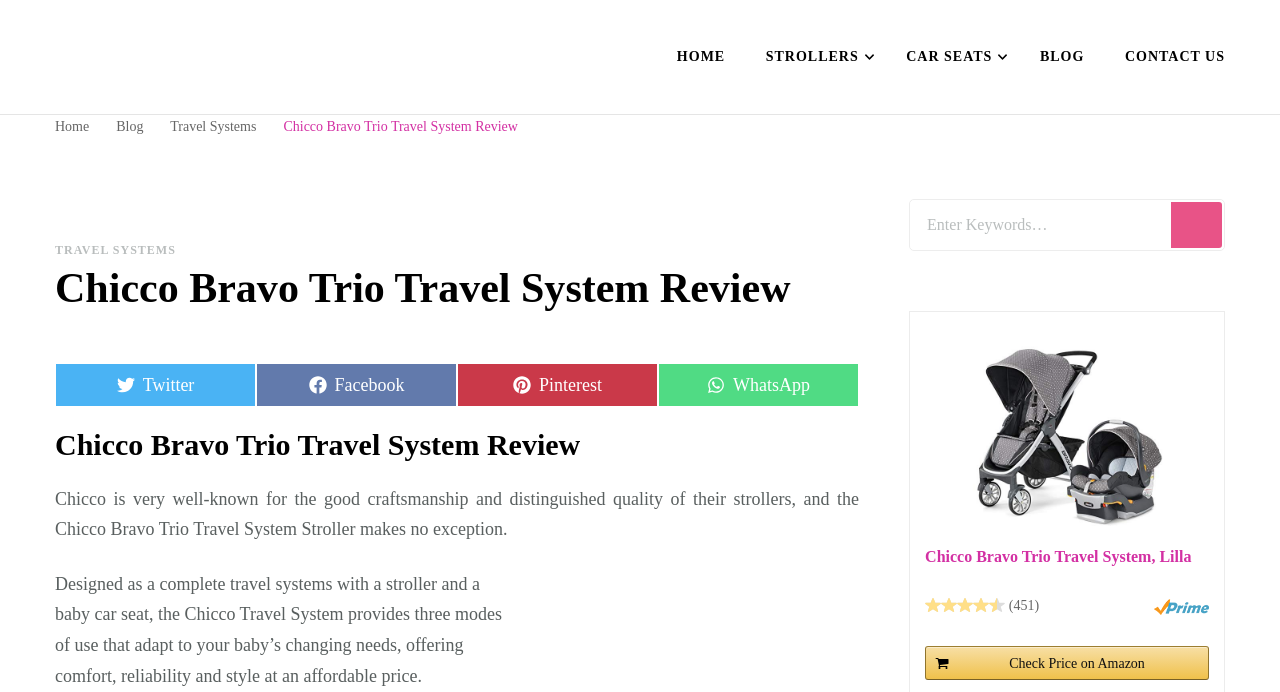Please specify the bounding box coordinates of the area that should be clicked to accomplish the following instruction: "Read the review of Chicco Bravo Trio Travel System". The coordinates should consist of four float numbers between 0 and 1, i.e., [left, top, right, bottom].

[0.221, 0.172, 0.405, 0.193]